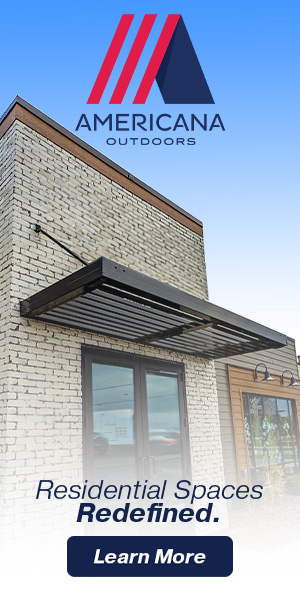With reference to the image, please provide a detailed answer to the following question: What is the purpose of the call-to-action?

The clear call-to-action 'Learn More' below the central imagery encourages further exploration of the brand's offerings in residential development and outdoor solutions, inviting viewers to learn more about the brand's services.